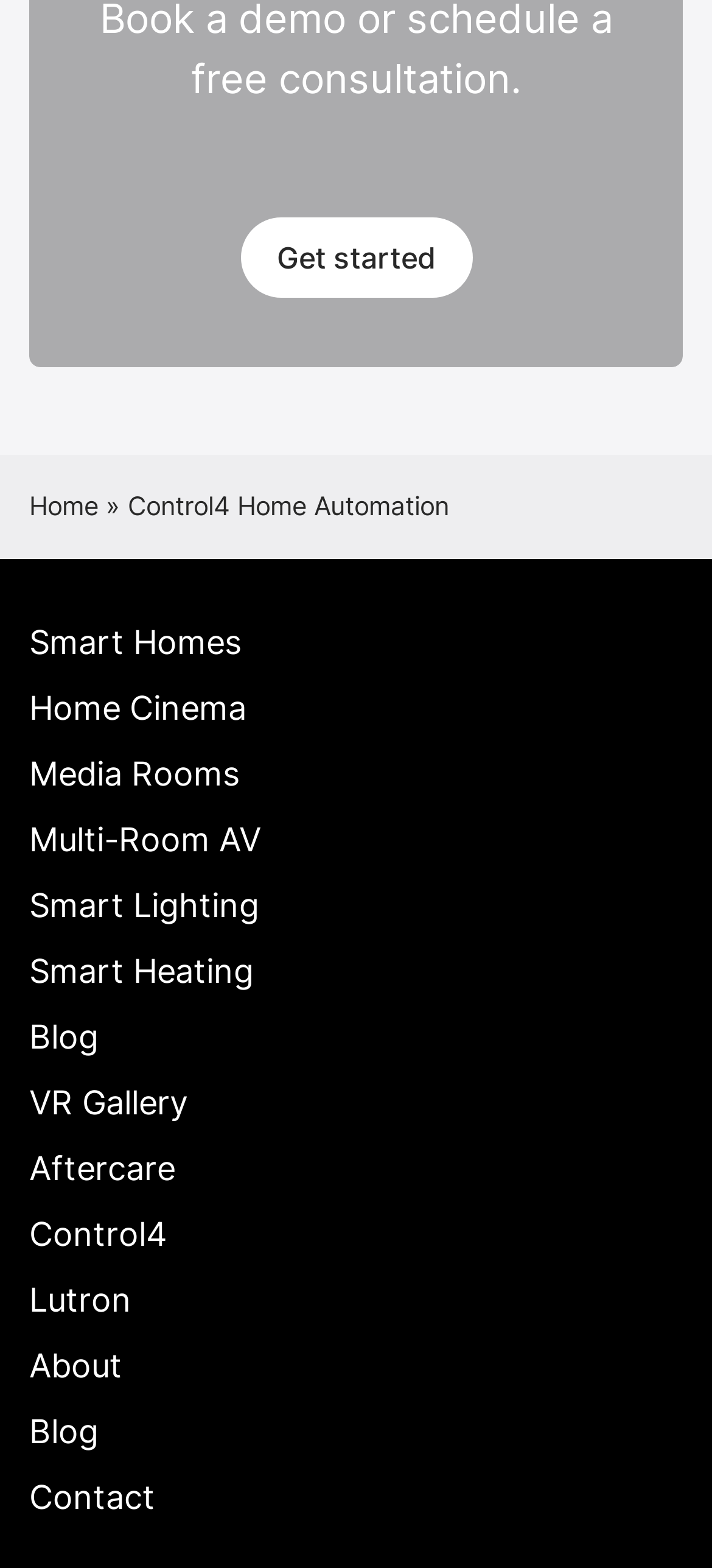Determine the bounding box for the HTML element described here: "About". The coordinates should be given as [left, top, right, bottom] with each number being a float between 0 and 1.

[0.041, 0.858, 0.172, 0.883]